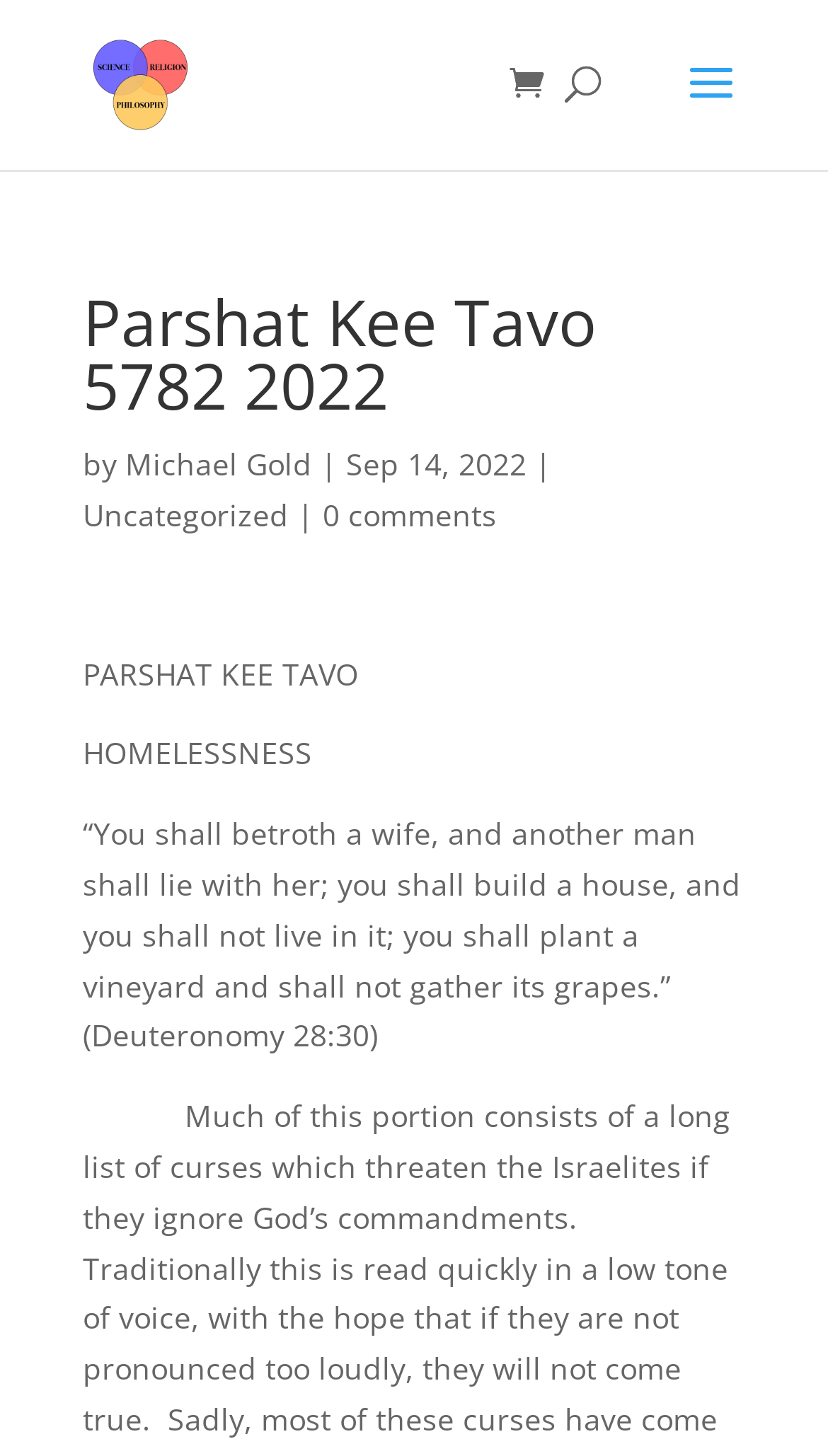Utilize the details in the image to give a detailed response to the question: Who is the author of this article?

The author of this article is Rabbi Michael Gold, which can be found by looking at the link 'Rabbi Michael Gold' and the static text 'by' next to it, indicating that Rabbi Michael Gold is the author of the article.